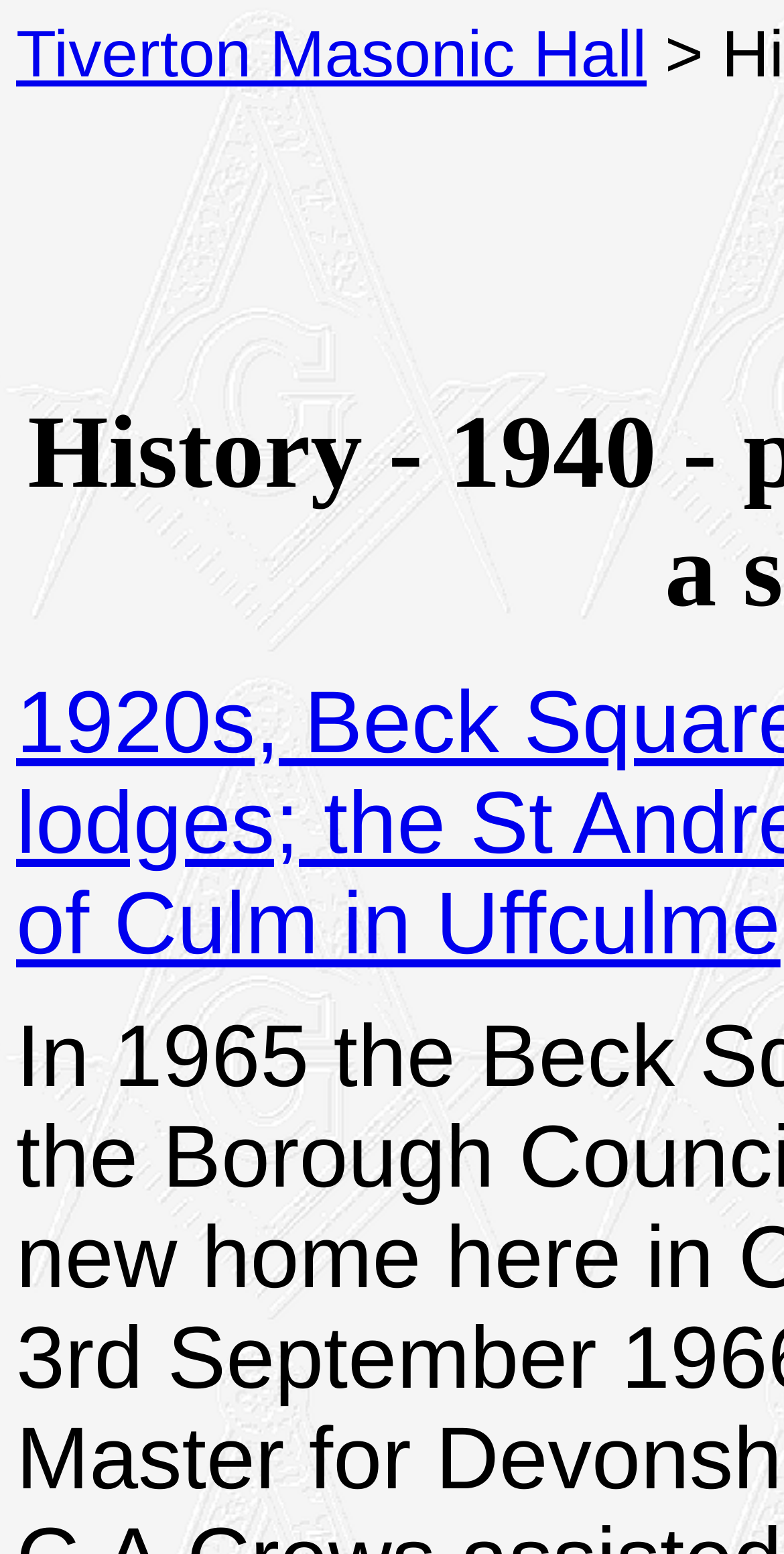Please find the bounding box for the UI element described by: "Tiverton Masonic Hall".

[0.021, 0.01, 0.825, 0.058]